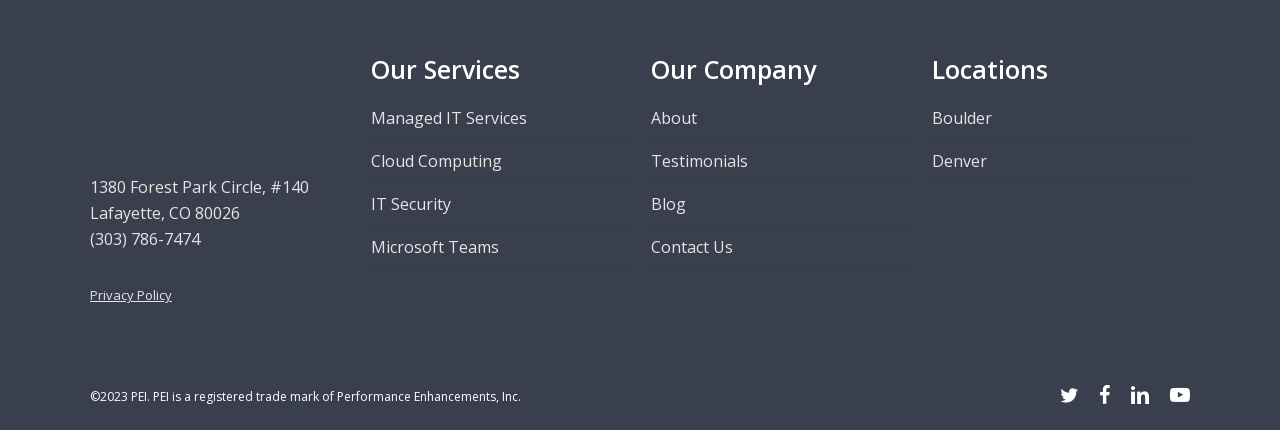What is the address of the company? Observe the screenshot and provide a one-word or short phrase answer.

1380 Forest Park Circle, #140